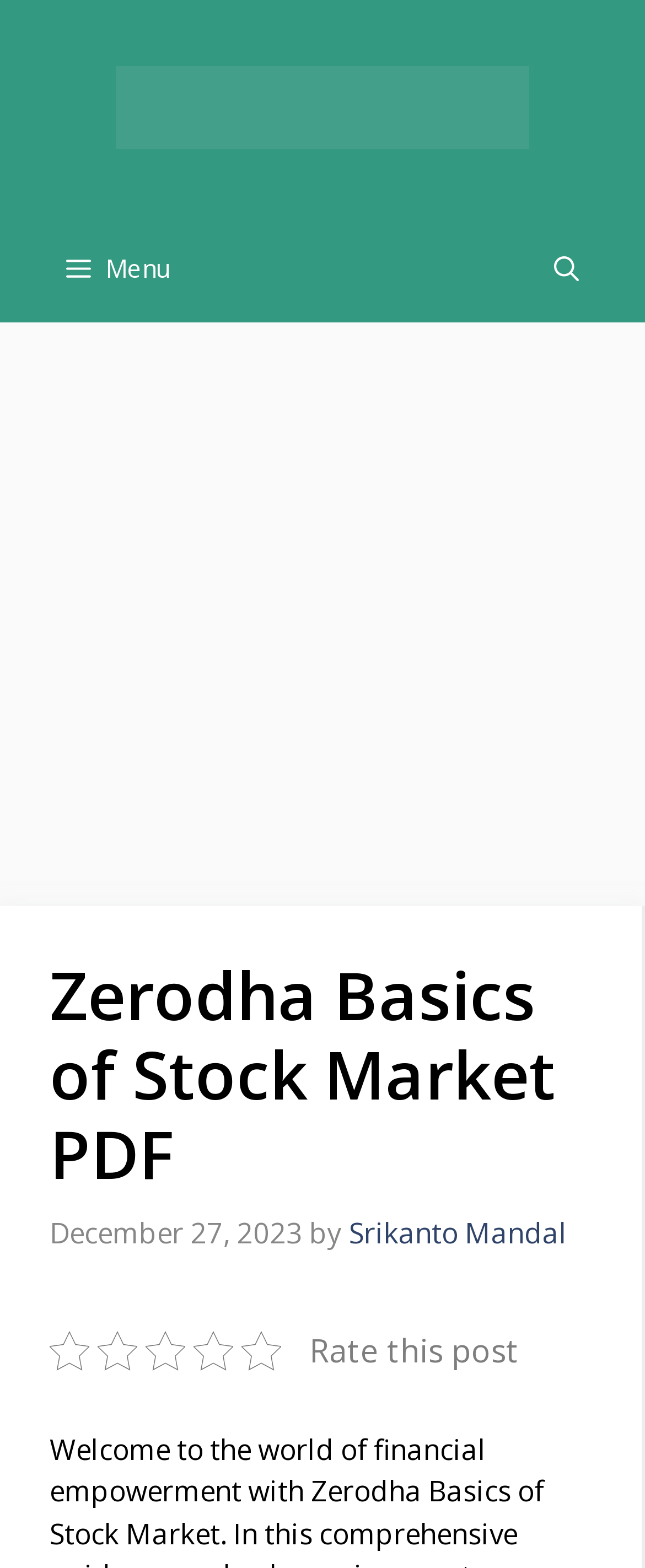Predict the bounding box of the UI element based on the description: "Srikanto Mandal". The coordinates should be four float numbers between 0 and 1, formatted as [left, top, right, bottom].

[0.541, 0.773, 0.879, 0.798]